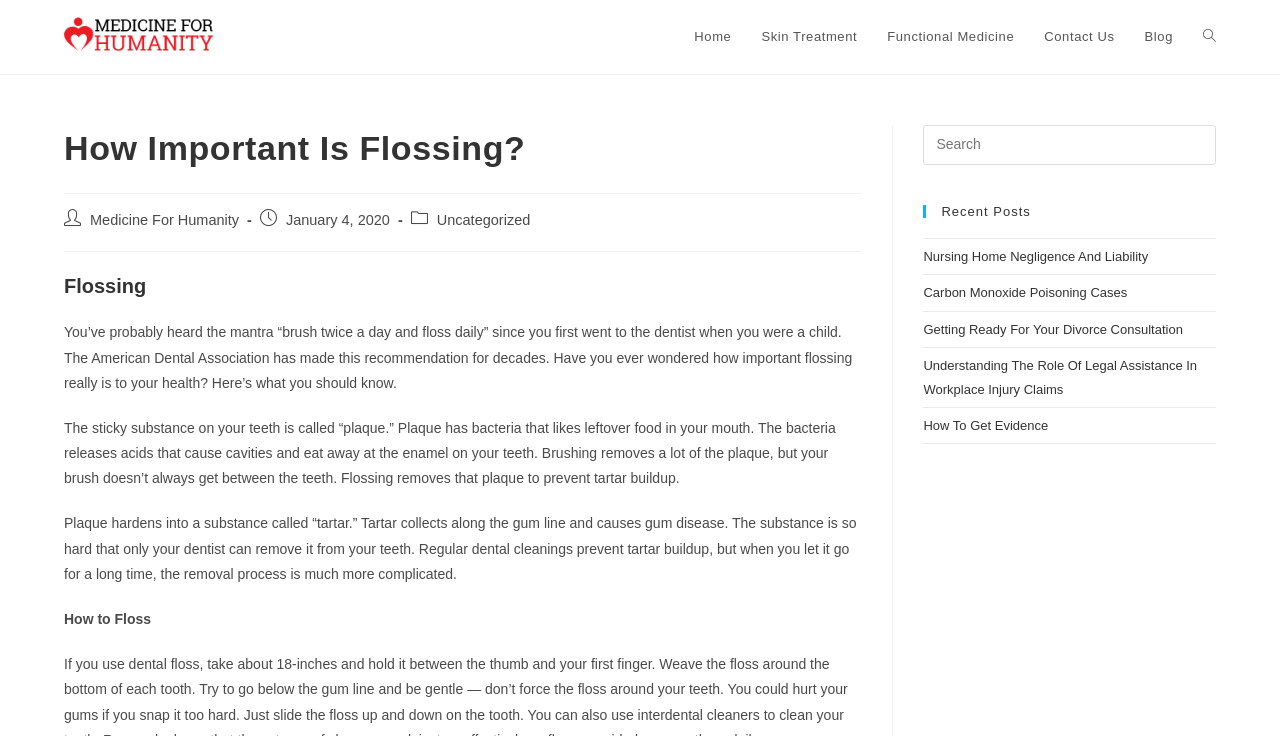Find the bounding box coordinates of the element's region that should be clicked in order to follow the given instruction: "Go to the Home page". The coordinates should consist of four float numbers between 0 and 1, i.e., [left, top, right, bottom].

None